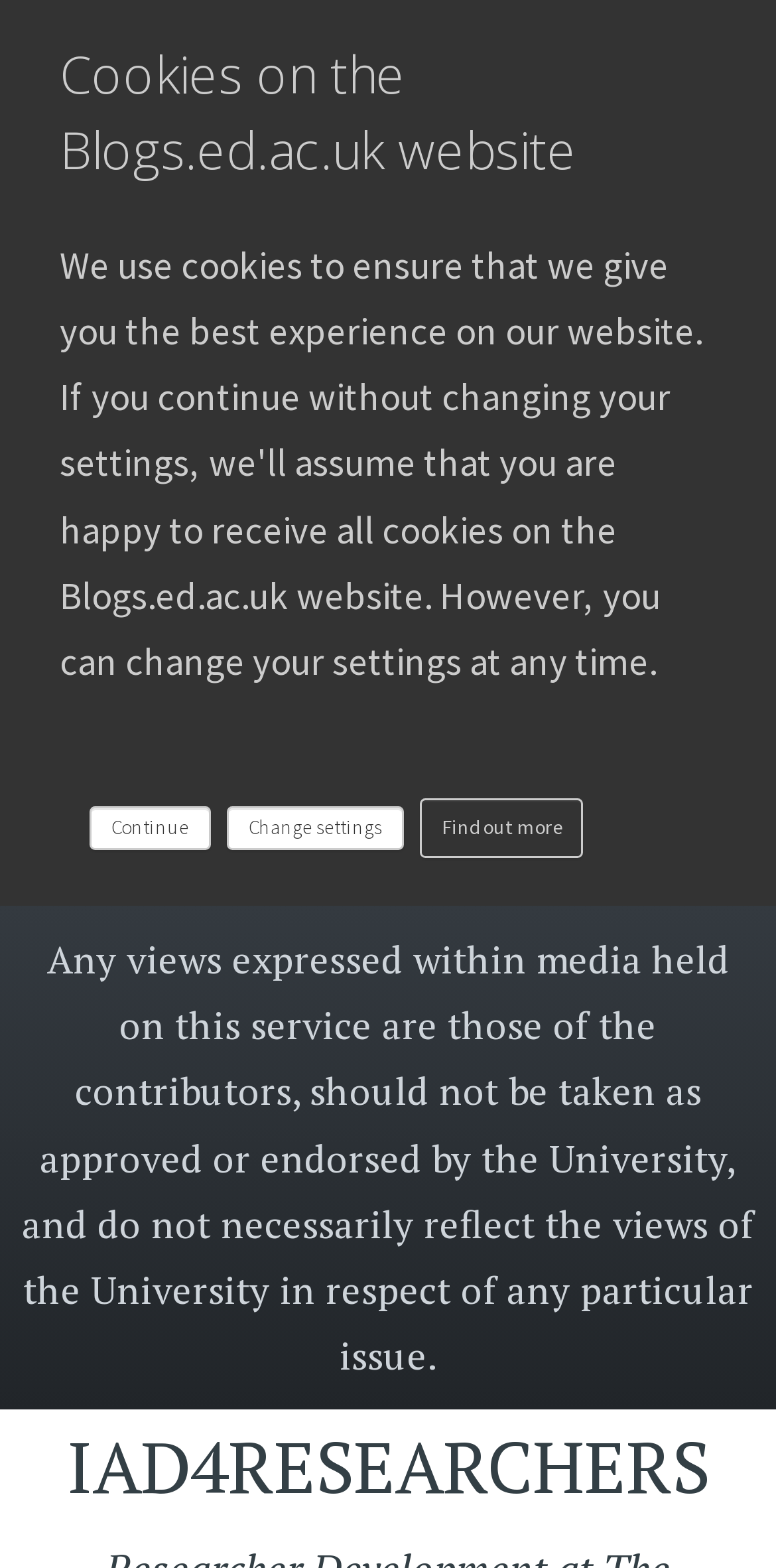What is the purpose of the 'Find out more' link?
Using the visual information, reply with a single word or short phrase.

To learn more